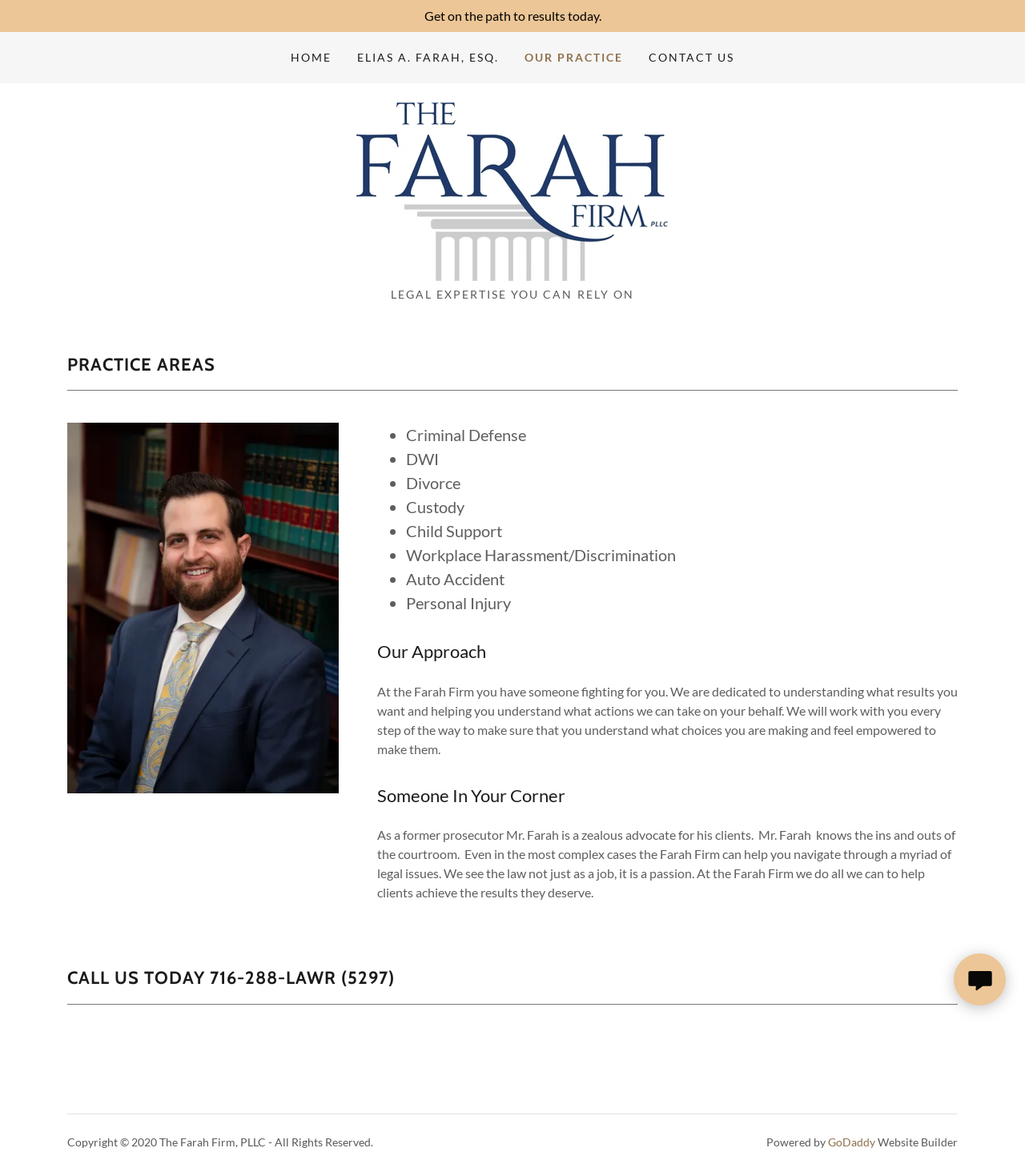What is the main topic of this webpage?
Using the image as a reference, answer the question in detail.

Based on the webpage content, I can see that the main topic is a law practice, specifically the Farah Firm, which provides legal services in various areas such as criminal defense, divorce, and personal injury.